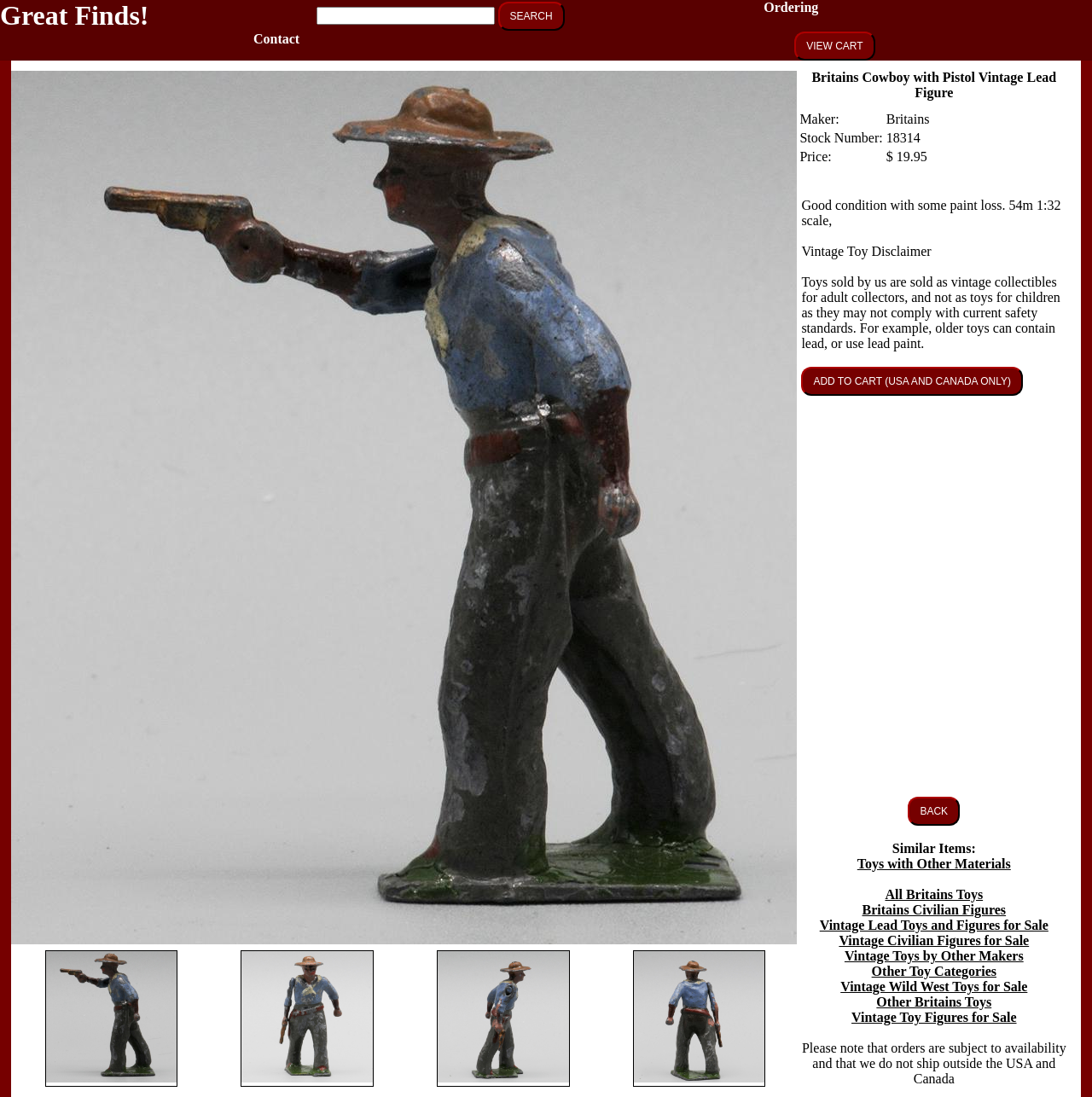Please identify the bounding box coordinates of the region to click in order to complete the given instruction: "view similar items". The coordinates should be four float numbers between 0 and 1, i.e., [left, top, right, bottom].

[0.785, 0.78, 0.926, 0.794]